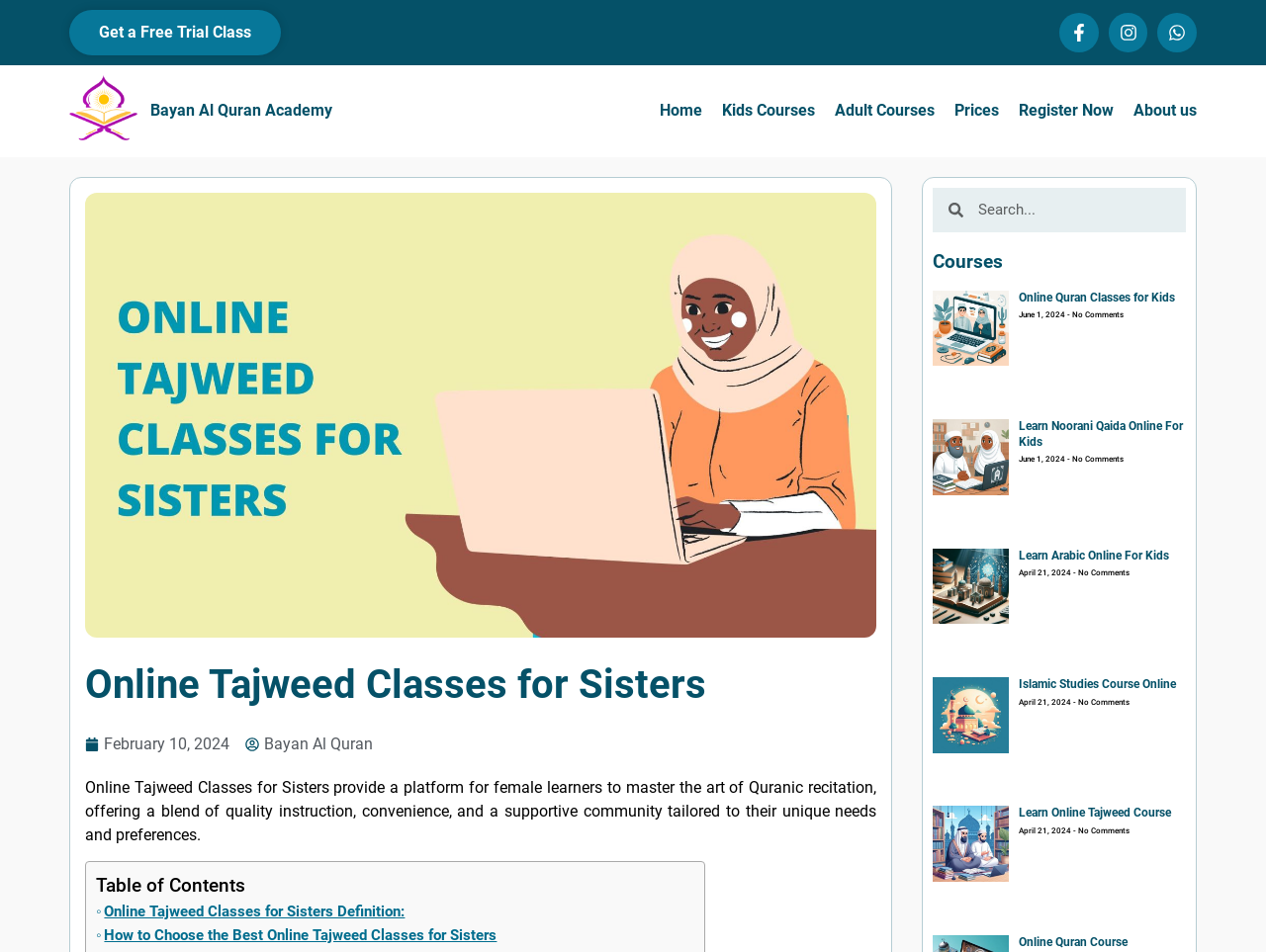Offer an extensive depiction of the webpage and its key elements.

This webpage is about Online Tajweed Classes for Sisters provided by Bayan Al Quran Academy. At the top, there is a navigation menu with links to "Home", "Kids Courses", "Adult Courses", "Prices", "Register Now", and "About us". Below the navigation menu, there is a logo of Bayan Al Quran Academy and a search bar.

The main content of the webpage is divided into sections. The first section has a heading "Online Tajweed Classes for Sisters" and a brief description of the classes. Below this section, there is a table of contents with links to different parts of the webpage.

The next section has a series of articles, each with a heading, a link, and an image. The articles are about different online courses, including "Online Ijazah Course", "Online Quran Classes for Kids", "Noorani Qaida Course for kids", "Learn Arabic Online For Kids", "Islamic Studies Course Online", and "Online Tajweed Course". Each article has a date and a "No Comments" label.

At the top right corner of the webpage, there are social media links to Facebook, Instagram, and Whatsapp. There is also a "Get a Free Trial Class" link at the top.